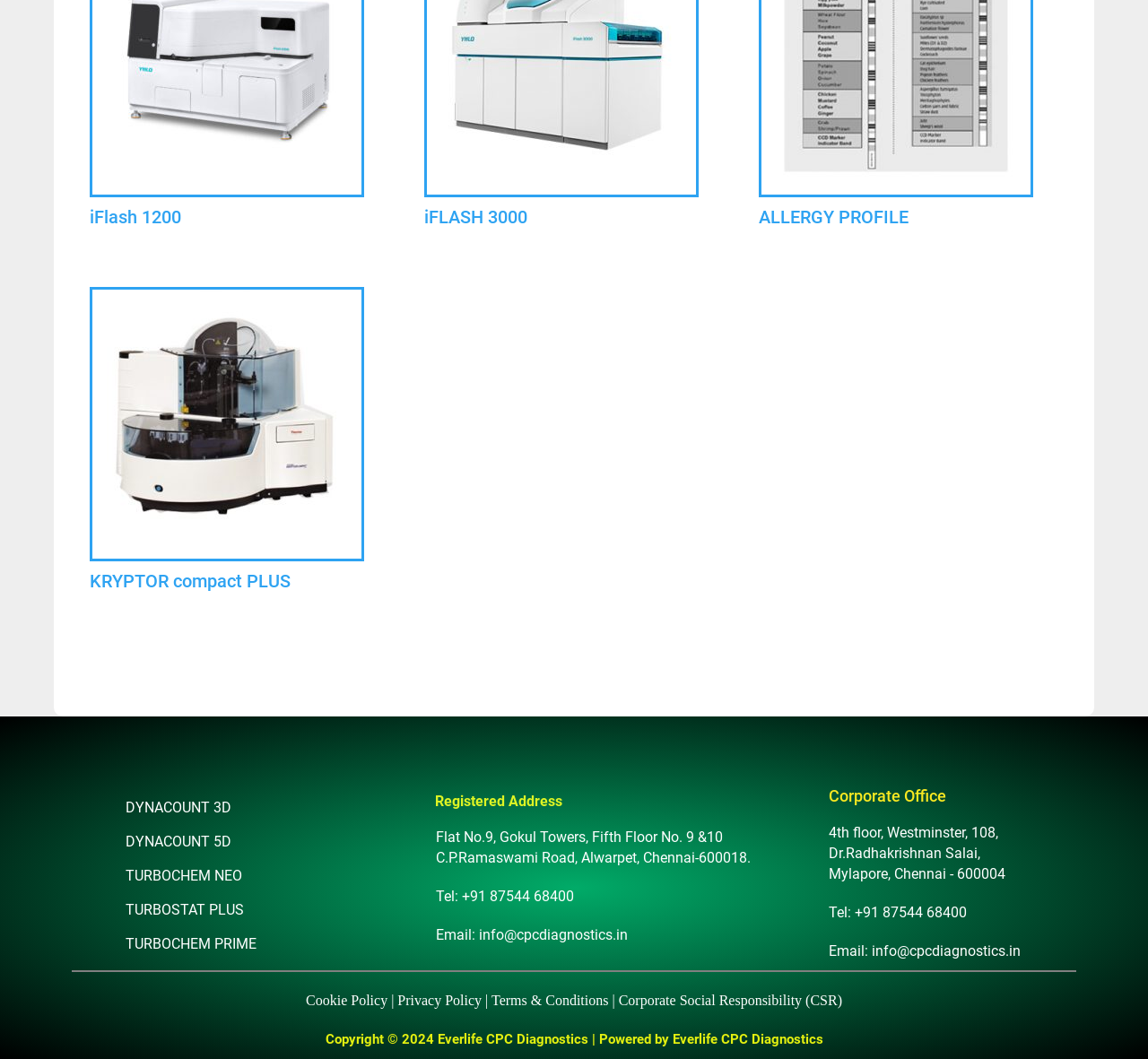From the screenshot, find the bounding box of the UI element matching this description: "TURBOCHEM NEO". Supply the bounding box coordinates in the form [left, top, right, bottom], each a float between 0 and 1.

[0.109, 0.817, 0.349, 0.838]